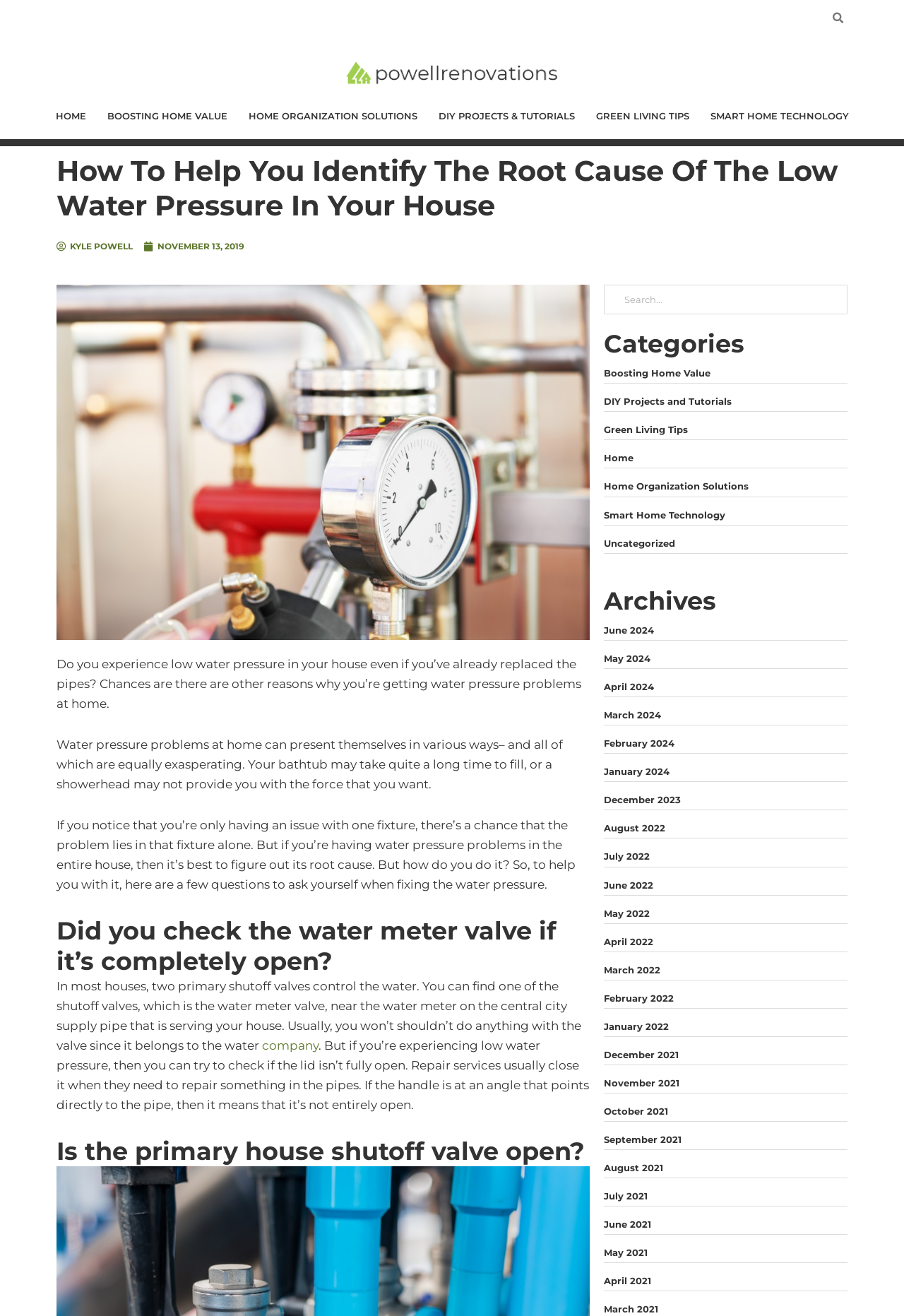Determine the bounding box coordinates of the clickable element necessary to fulfill the instruction: "Go to the HOME page". Provide the coordinates as four float numbers within the 0 to 1 range, i.e., [left, top, right, bottom].

[0.05, 0.076, 0.107, 0.101]